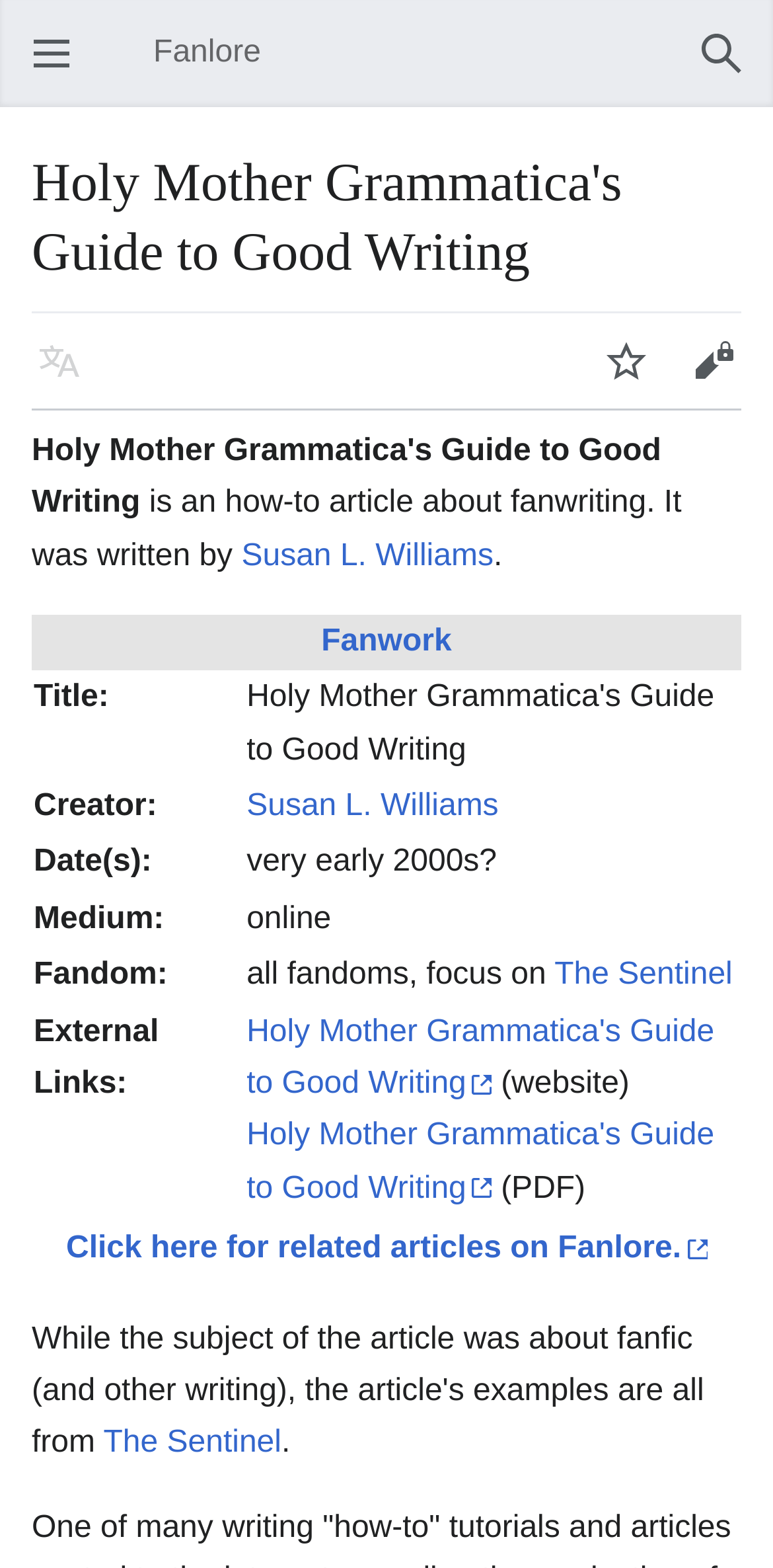Who is the creator of the article? Please answer the question using a single word or phrase based on the image.

Susan L. Williams